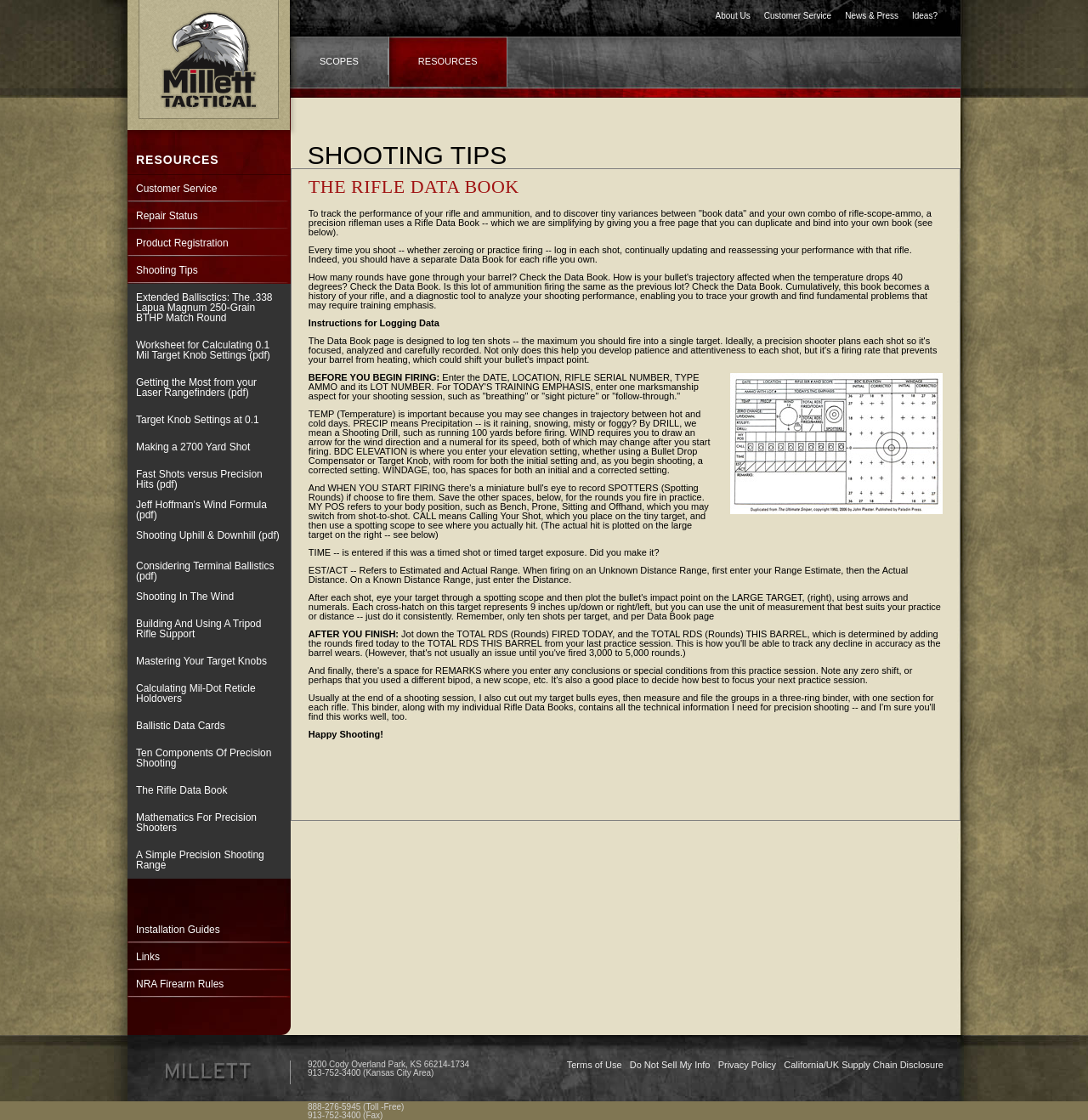Identify the bounding box coordinates for the UI element that matches this description: "NRA Firearm Rules".

[0.117, 0.866, 0.267, 0.891]